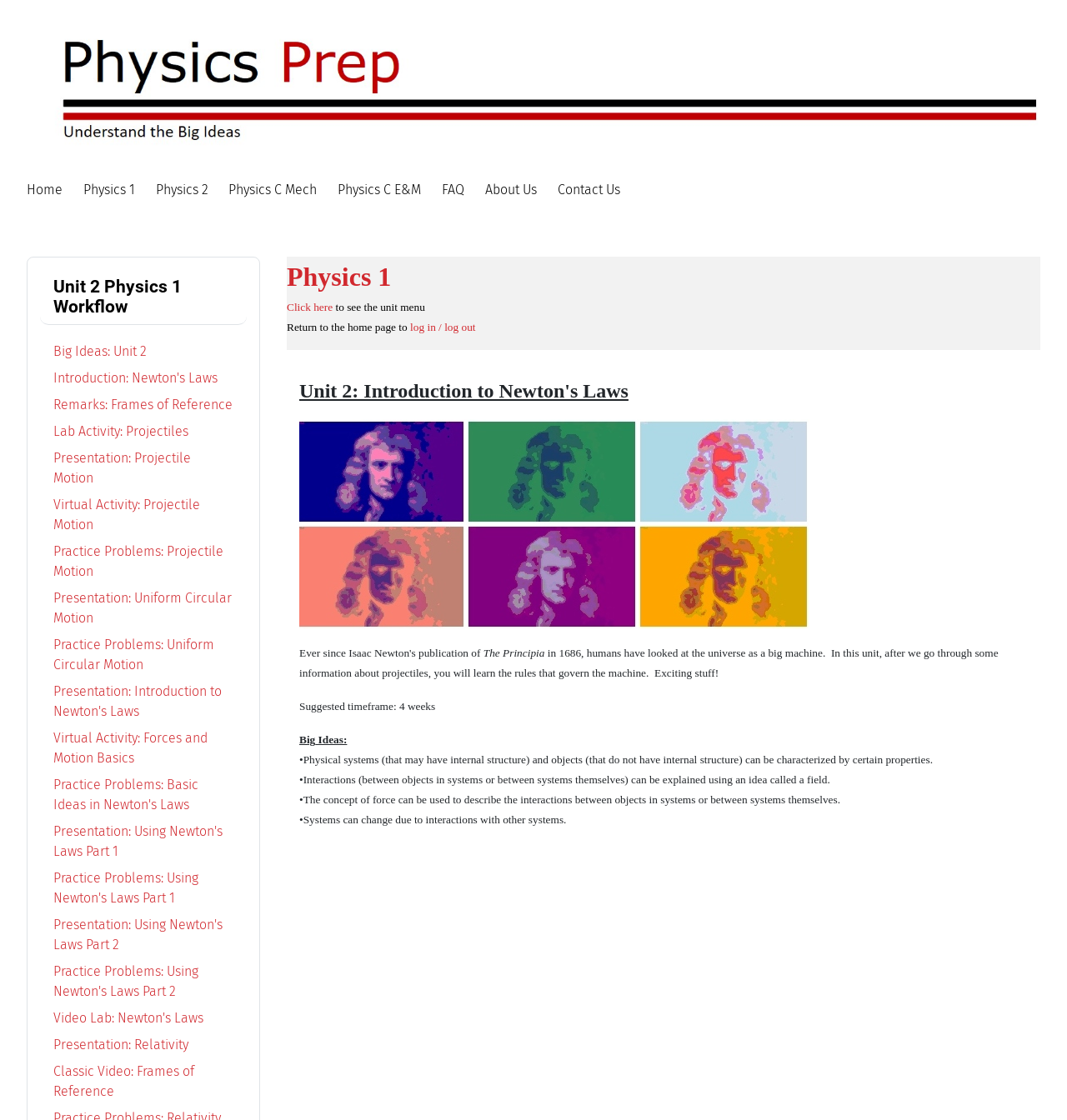Based on the image, provide a detailed and complete answer to the question: 
What is the concept that can be used to describe the interactions between objects in systems or between systems themselves?

I found the answer by looking at the StaticText element '•The concept of force can be used to describe the interactions between objects in systems or between systems themselves.' which is located in the main content area of the webpage.